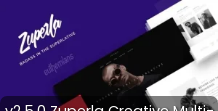Respond to the question below with a concise word or phrase:
What is the version of the Zuperla Creative Multi-Purpose WordPress Theme?

2.5.0